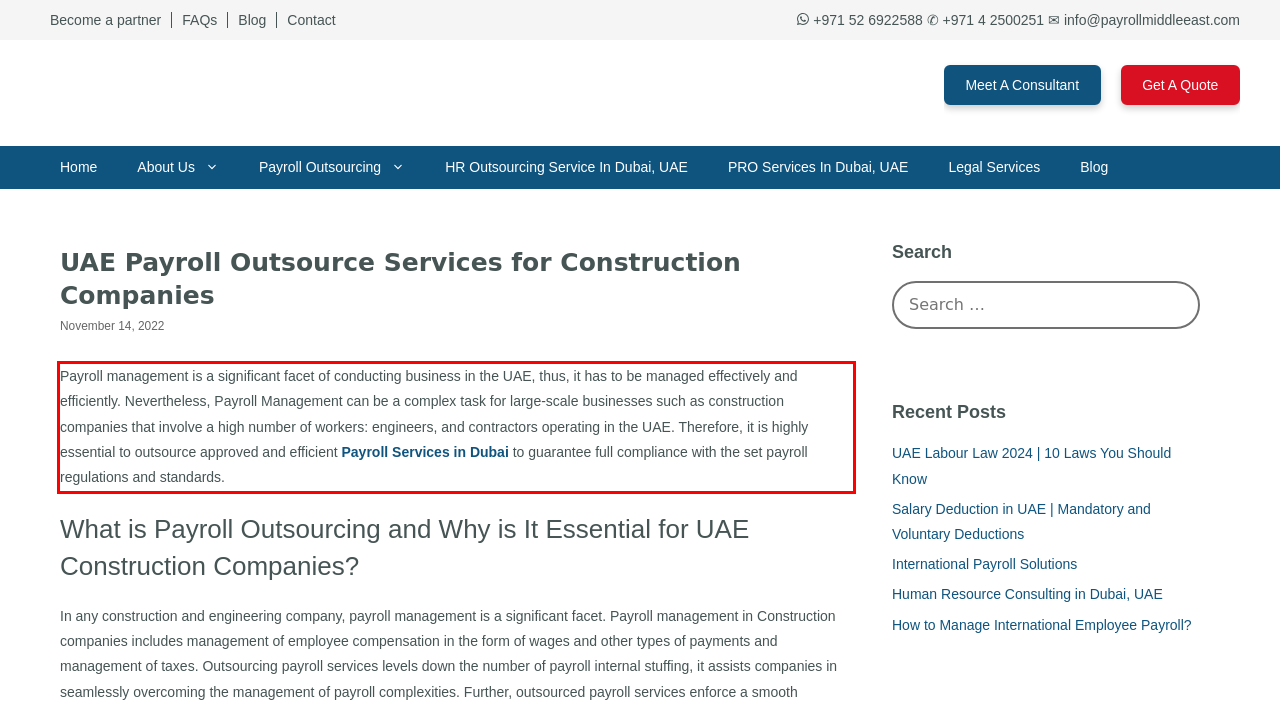With the provided screenshot of a webpage, locate the red bounding box and perform OCR to extract the text content inside it.

Payroll management is a significant facet of conducting business in the UAE, thus, it has to be managed effectively and efficiently. Nevertheless, Payroll Management can be a complex task for large-scale businesses such as construction companies that involve a high number of workers: engineers, and contractors operating in the UAE. Therefore, it is highly essential to outsource approved and efficient Payroll Services in Dubai to guarantee full compliance with the set payroll regulations and standards.